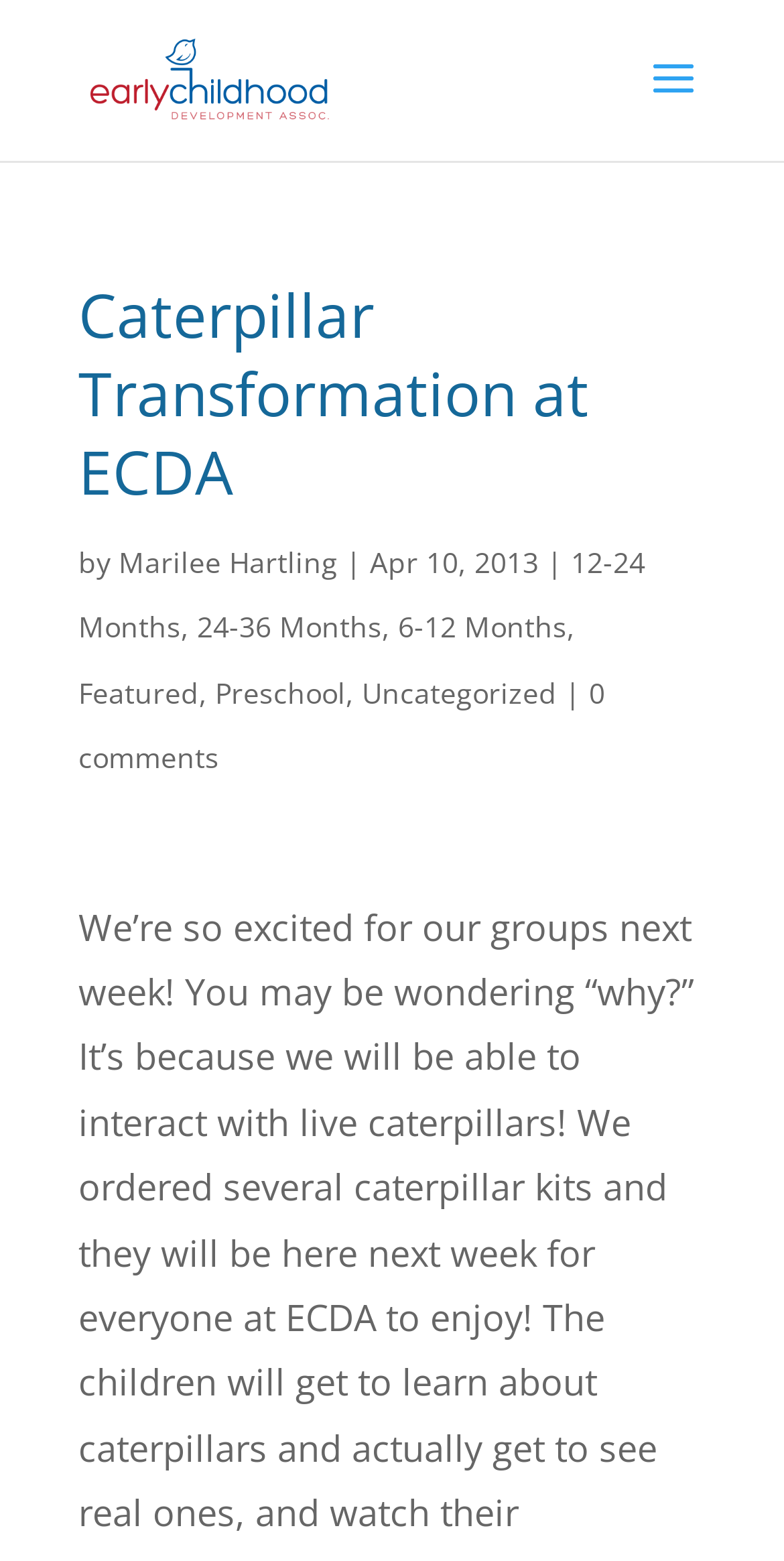Use one word or a short phrase to answer the question provided: 
Who is the author of the article?

Marilee Hartling